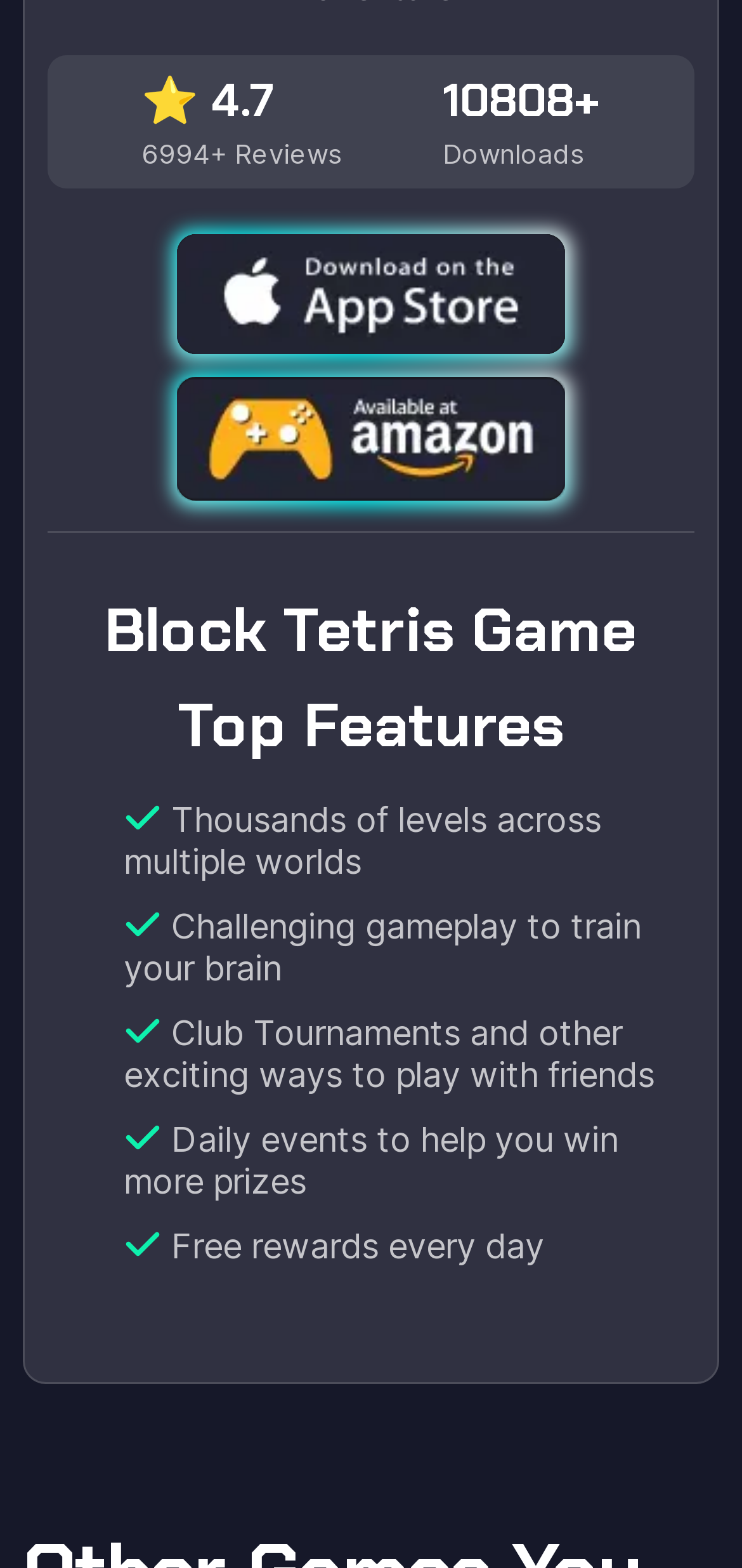What is the name of the game in the top-left corner?
Based on the screenshot, respond with a single word or phrase.

Draw Save Puzzle